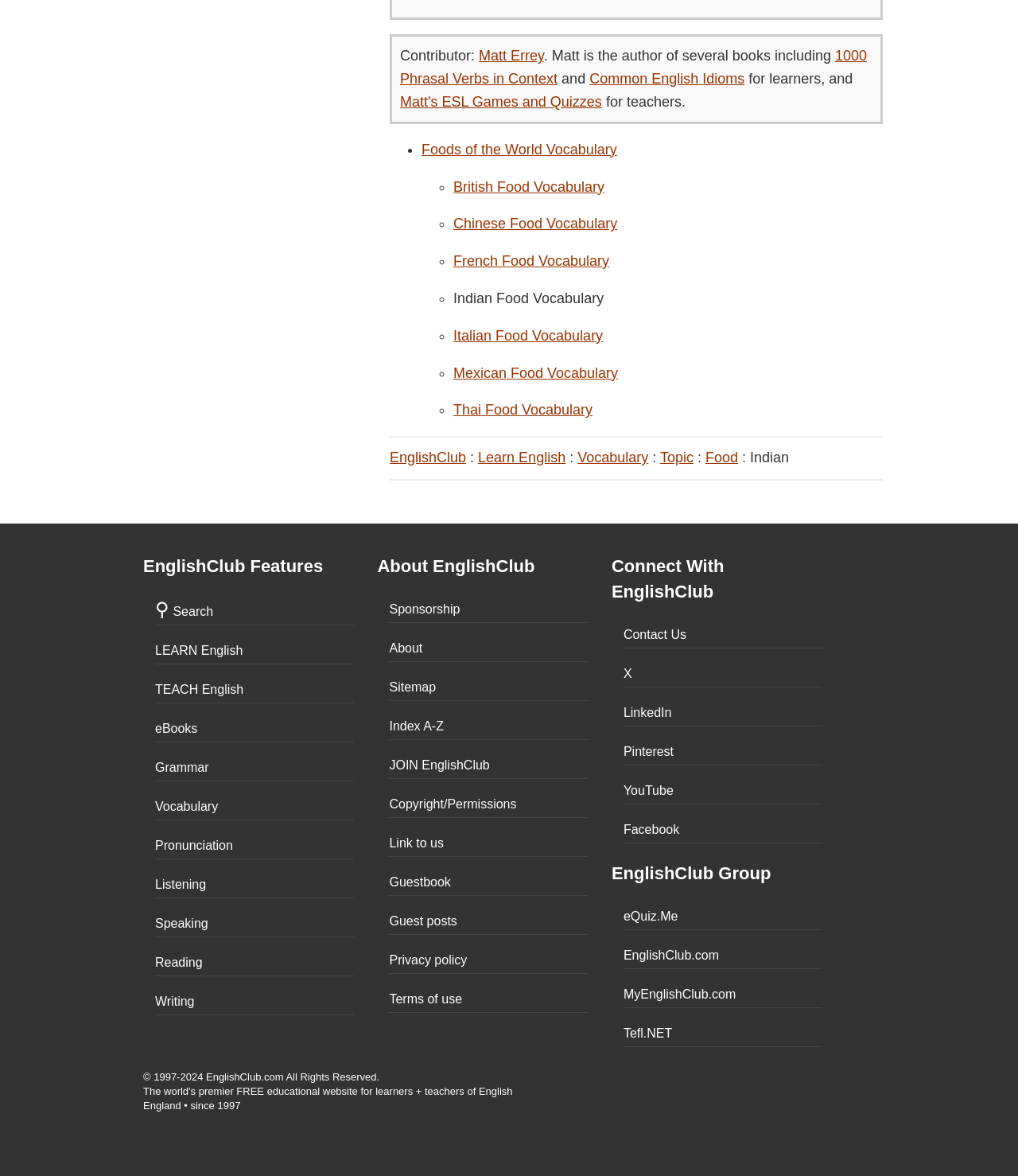Please identify the bounding box coordinates of the clickable area that will allow you to execute the instruction: "Search using the '⚲ Search' button".

[0.152, 0.514, 0.209, 0.525]